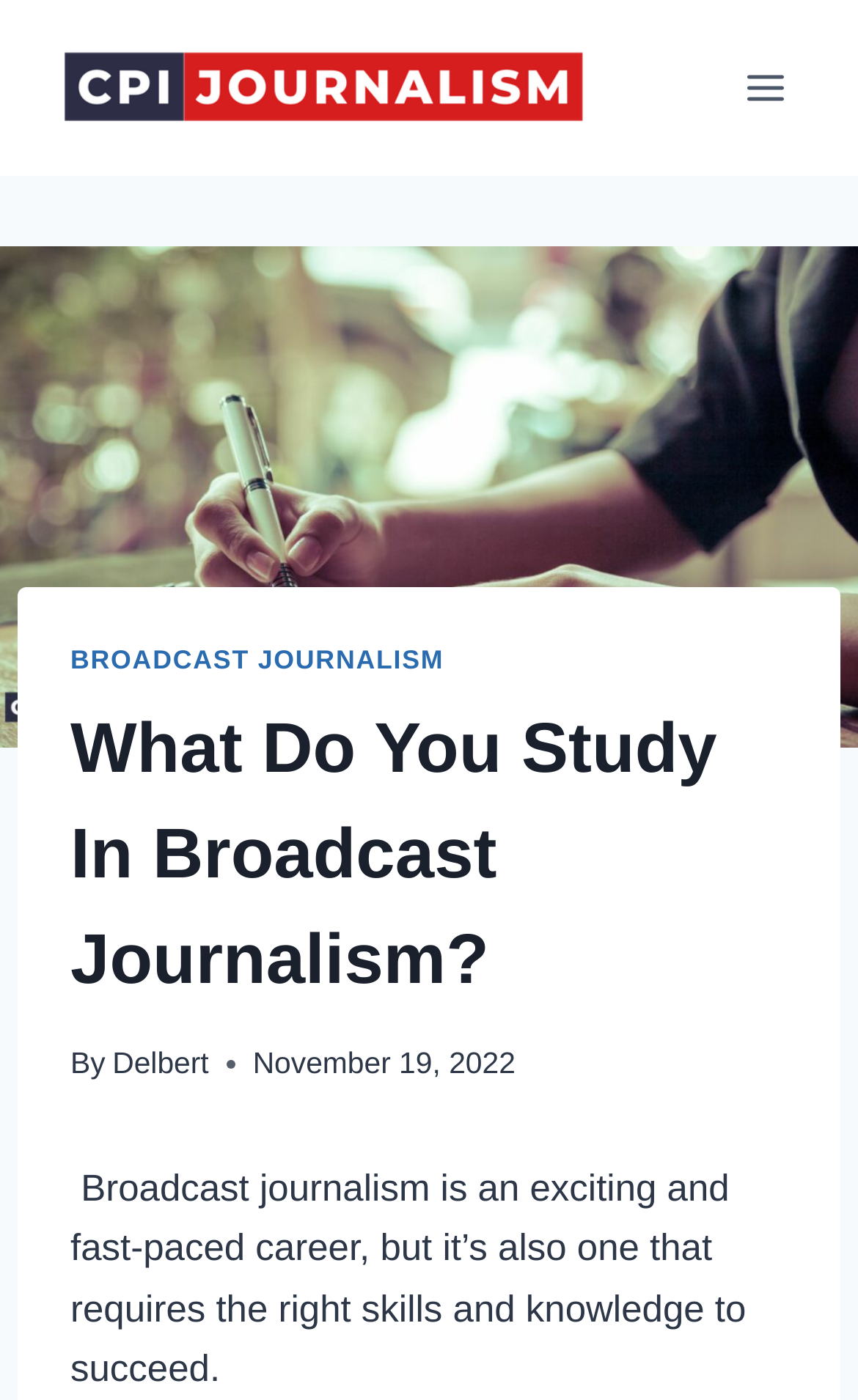Predict the bounding box of the UI element based on the description: "Delbert". The coordinates should be four float numbers between 0 and 1, formatted as [left, top, right, bottom].

[0.131, 0.748, 0.243, 0.772]